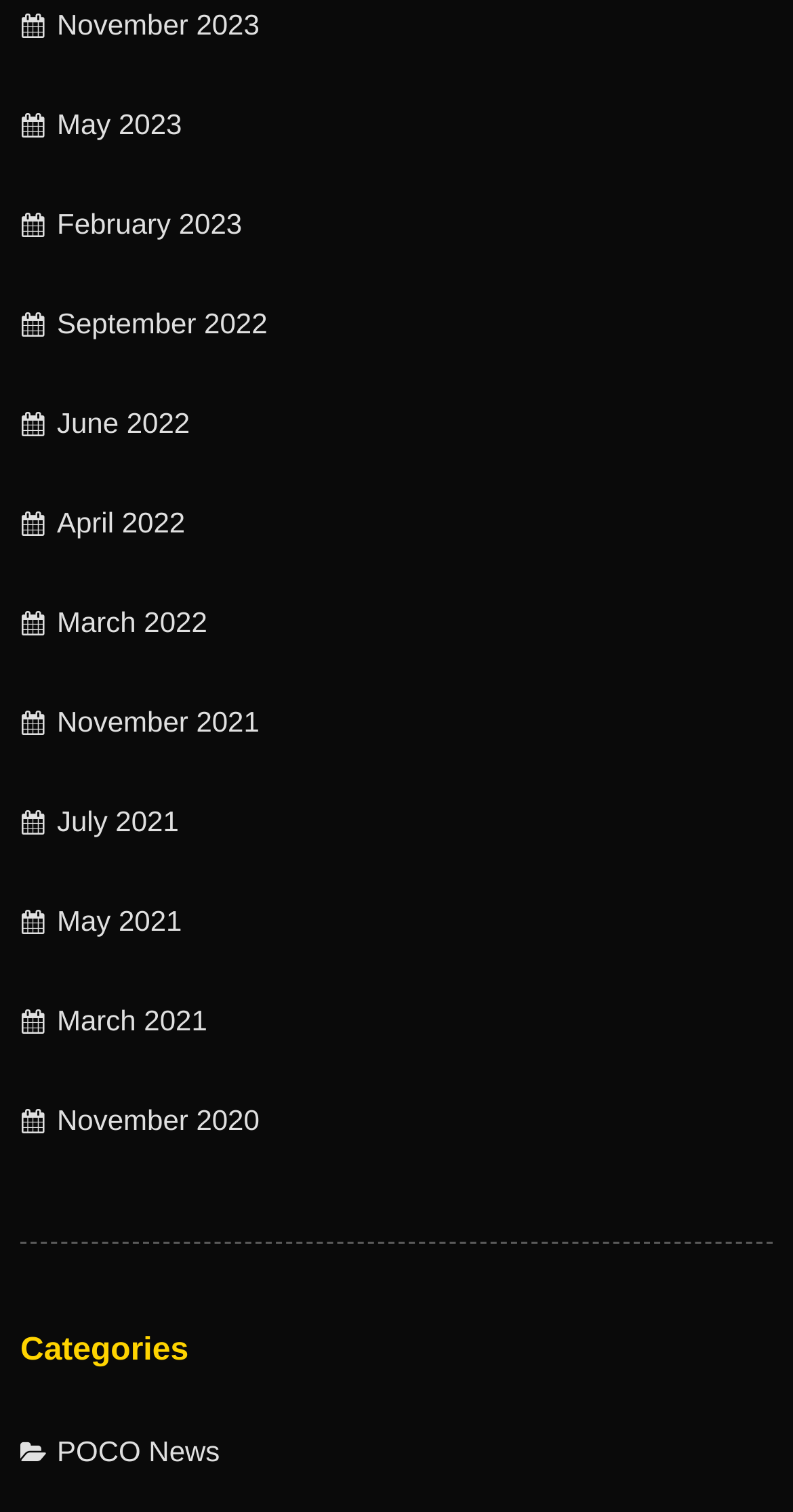Could you find the bounding box coordinates of the clickable area to complete this instruction: "Read May 2023 news"?

[0.026, 0.071, 0.229, 0.093]